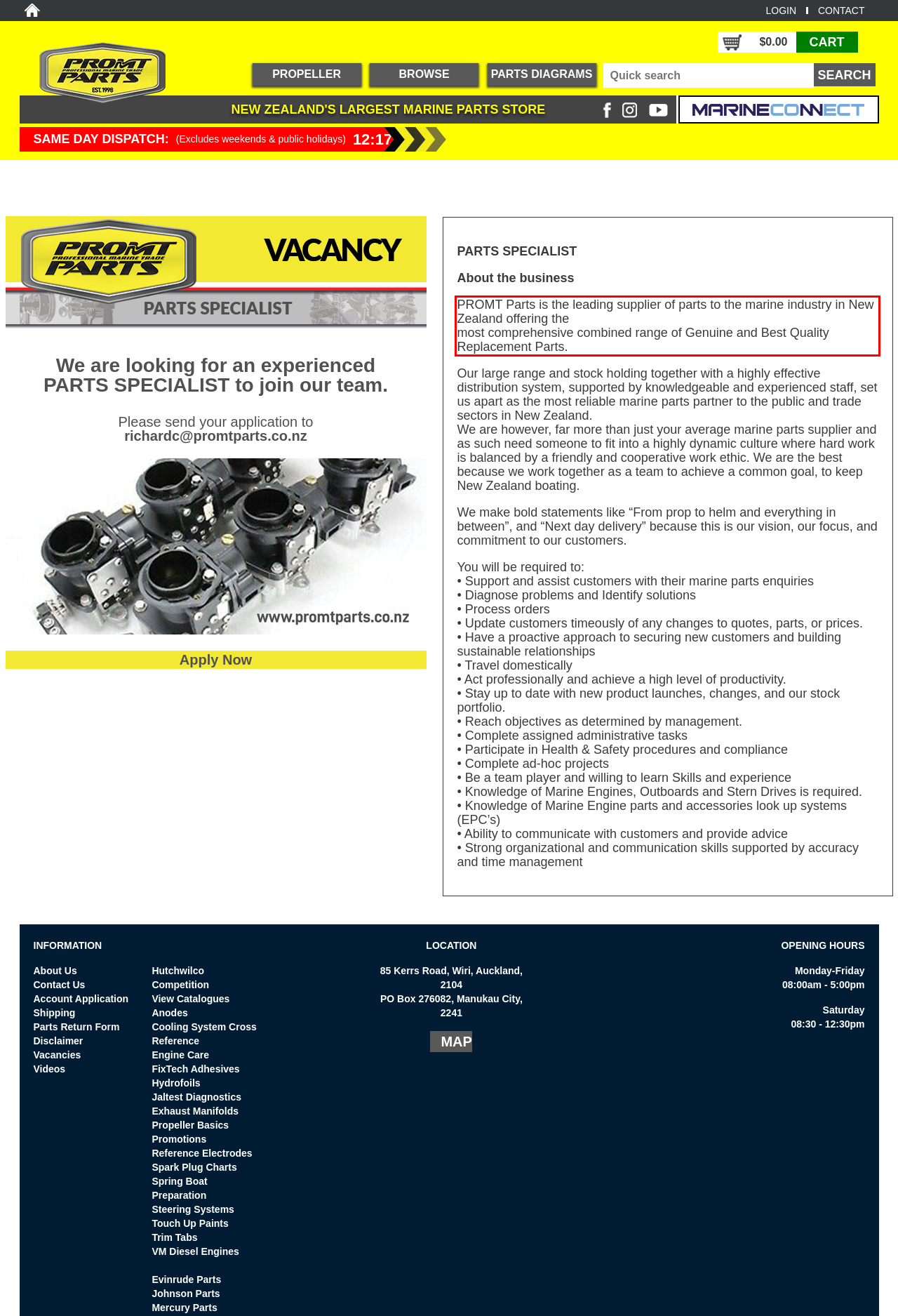Look at the provided screenshot of the webpage and perform OCR on the text within the red bounding box.

PROMT Parts is the leading supplier of parts to the marine industry in New Zealand offering the most comprehensive combined range of Genuine and Best Quality Replacement Parts.